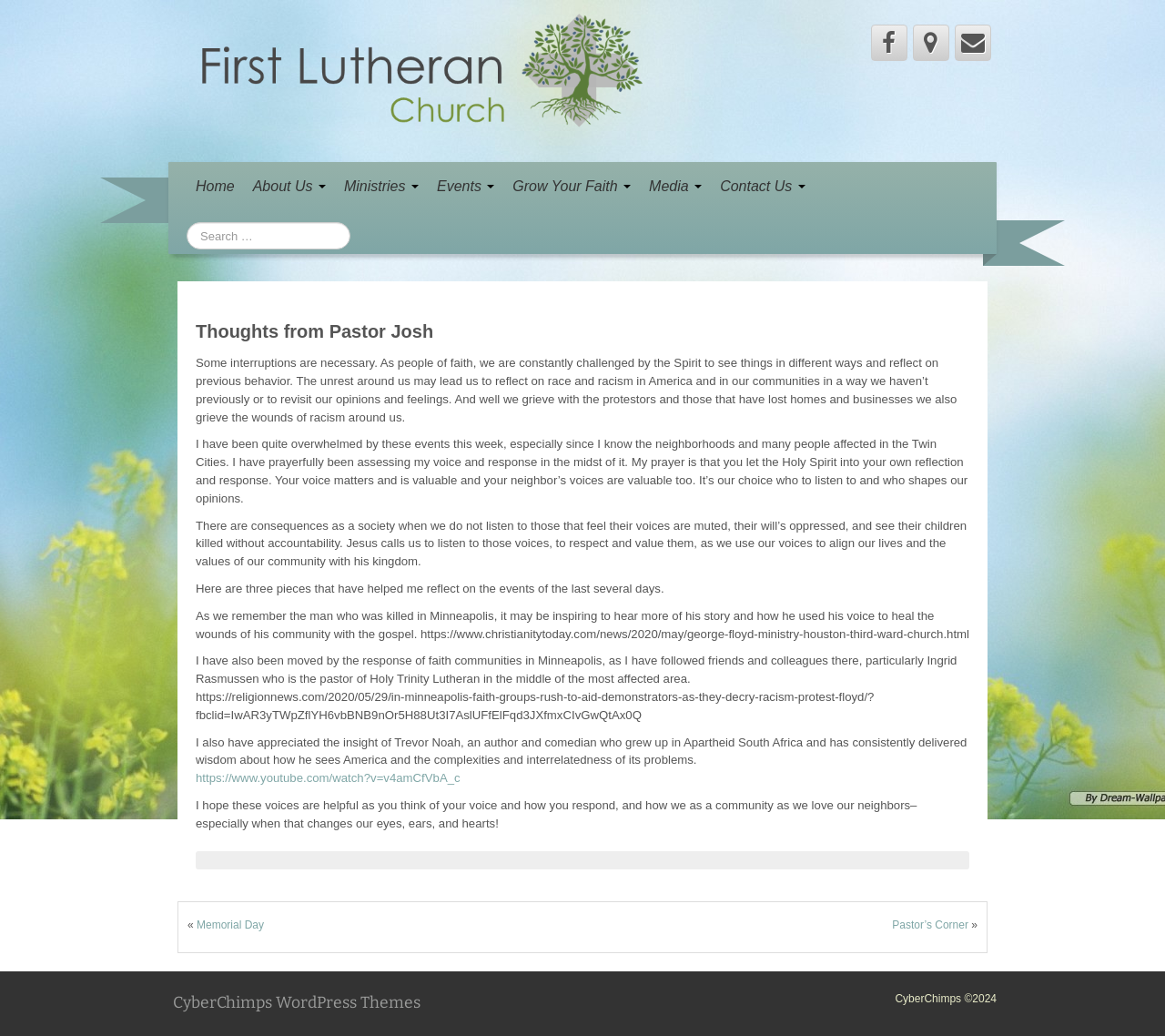Identify the bounding box coordinates of the part that should be clicked to carry out this instruction: "Click on the 'Home' link".

[0.16, 0.157, 0.209, 0.204]